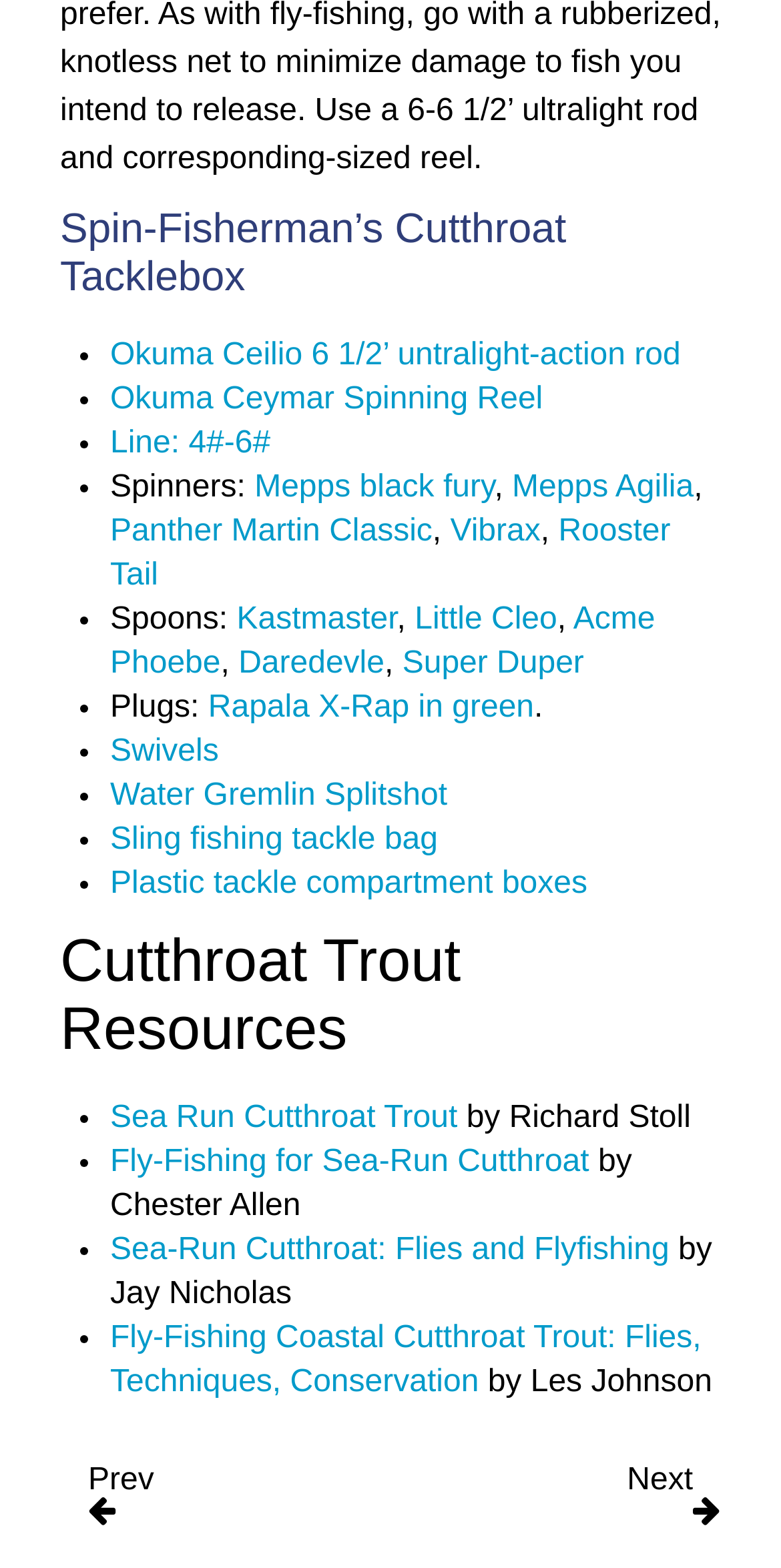Find the bounding box coordinates of the element you need to click on to perform this action: 'Click on Sling fishing tackle bag'. The coordinates should be represented by four float values between 0 and 1, in the format [left, top, right, bottom].

[0.141, 0.525, 0.561, 0.546]